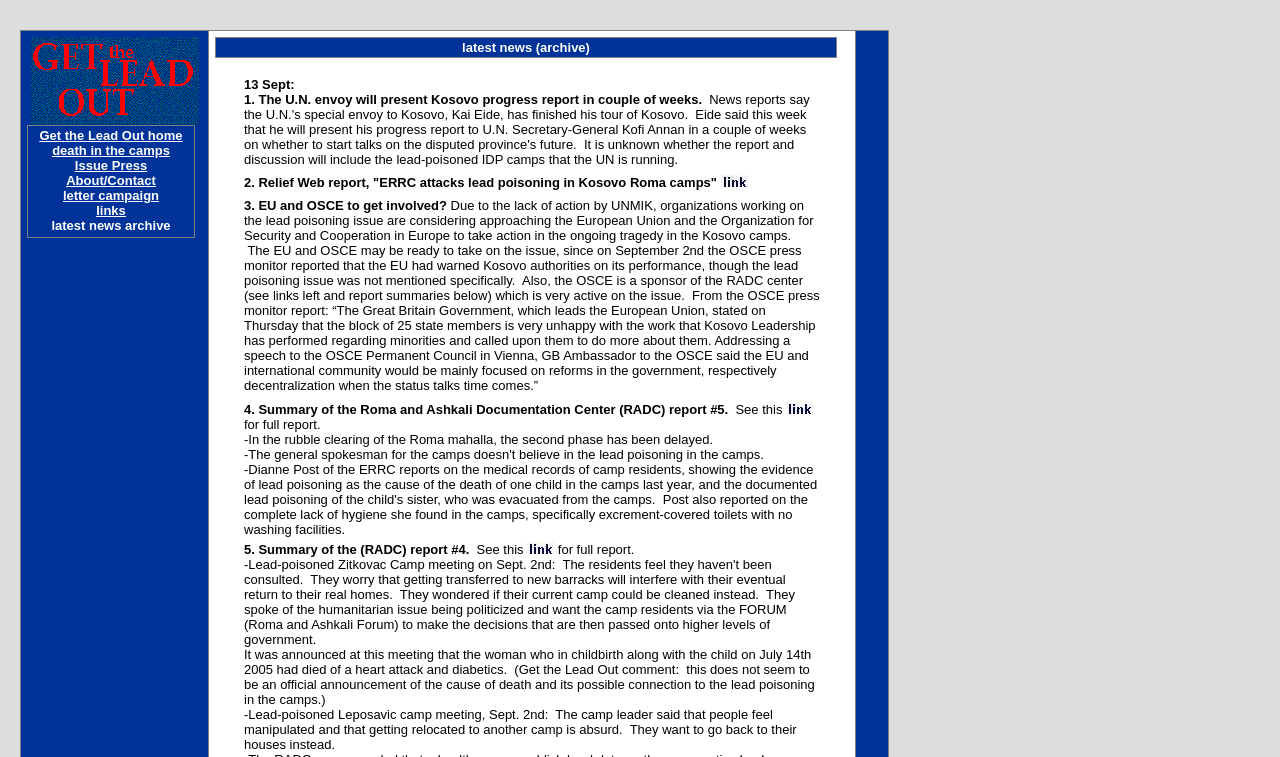Please identify the bounding box coordinates of the clickable area that will fulfill the following instruction: "Click on 'See this'". The coordinates should be in the format of four float numbers between 0 and 1, i.e., [left, top, right, bottom].

[0.575, 0.531, 0.614, 0.551]